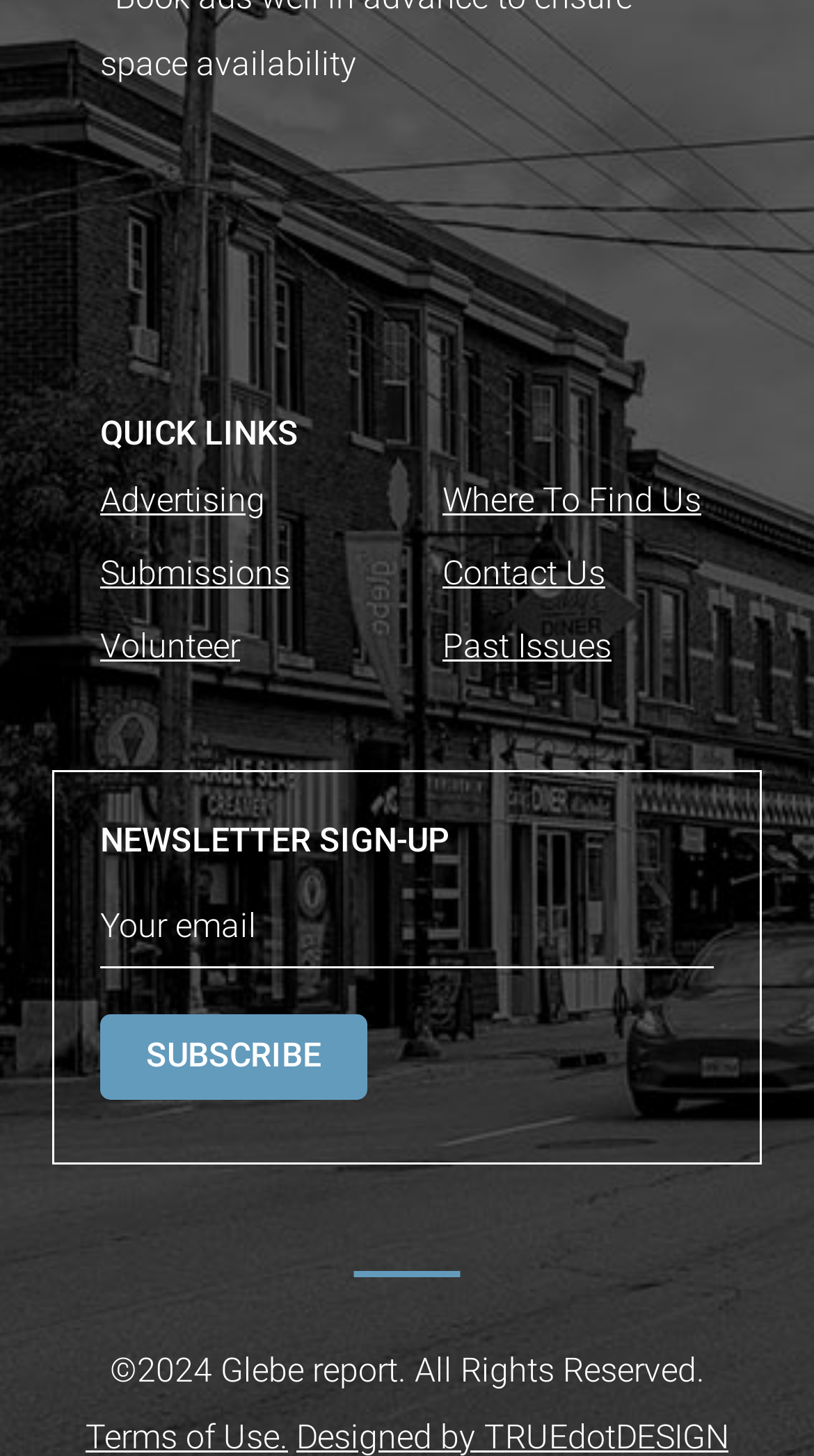Locate the coordinates of the bounding box for the clickable region that fulfills this instruction: "View past issues".

[0.544, 0.43, 0.751, 0.457]